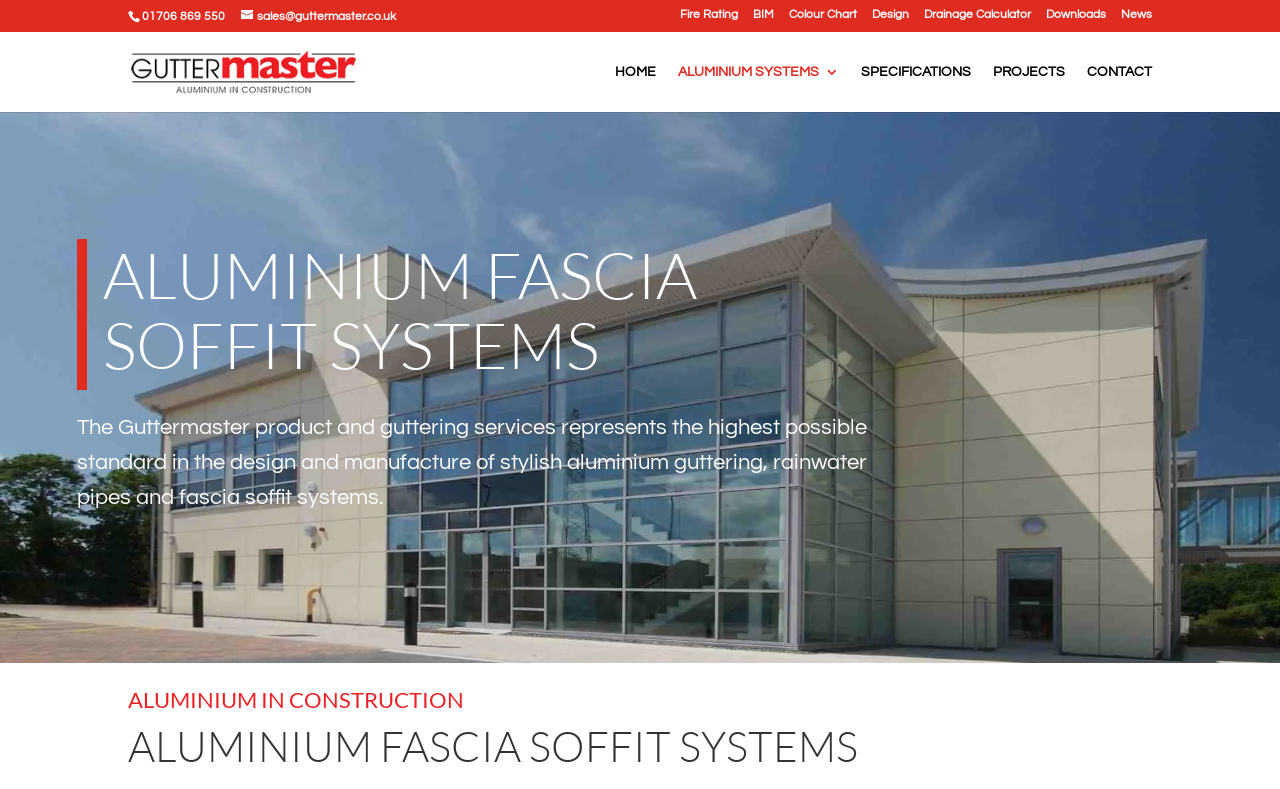Determine and generate the text content of the webpage's headline.

ALUMINIUM FASCIA SOFFIT SYSTEMS